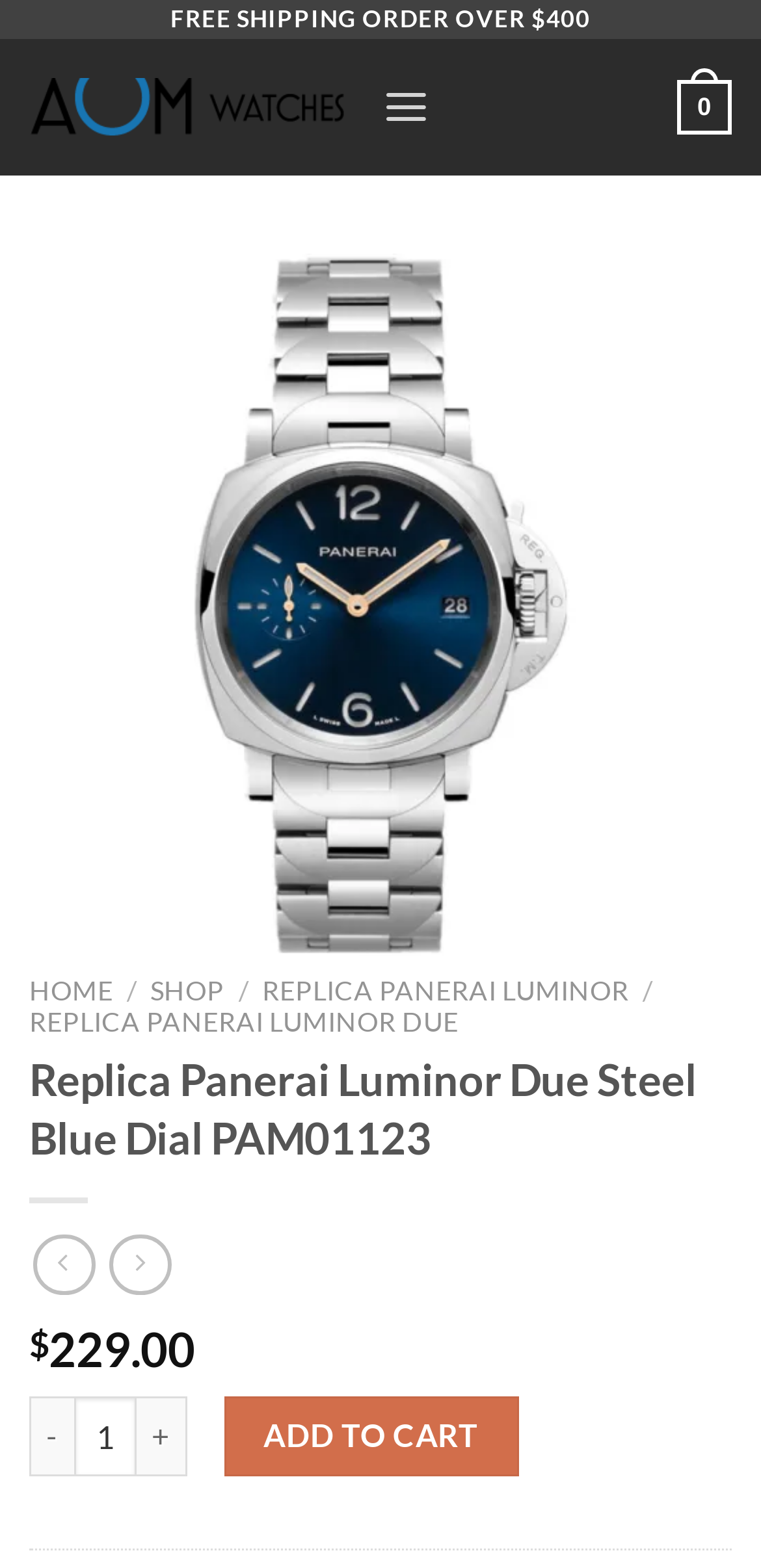Using a single word or phrase, answer the following question: 
What are the social media links available on the webpage?

Facebook and Twitter